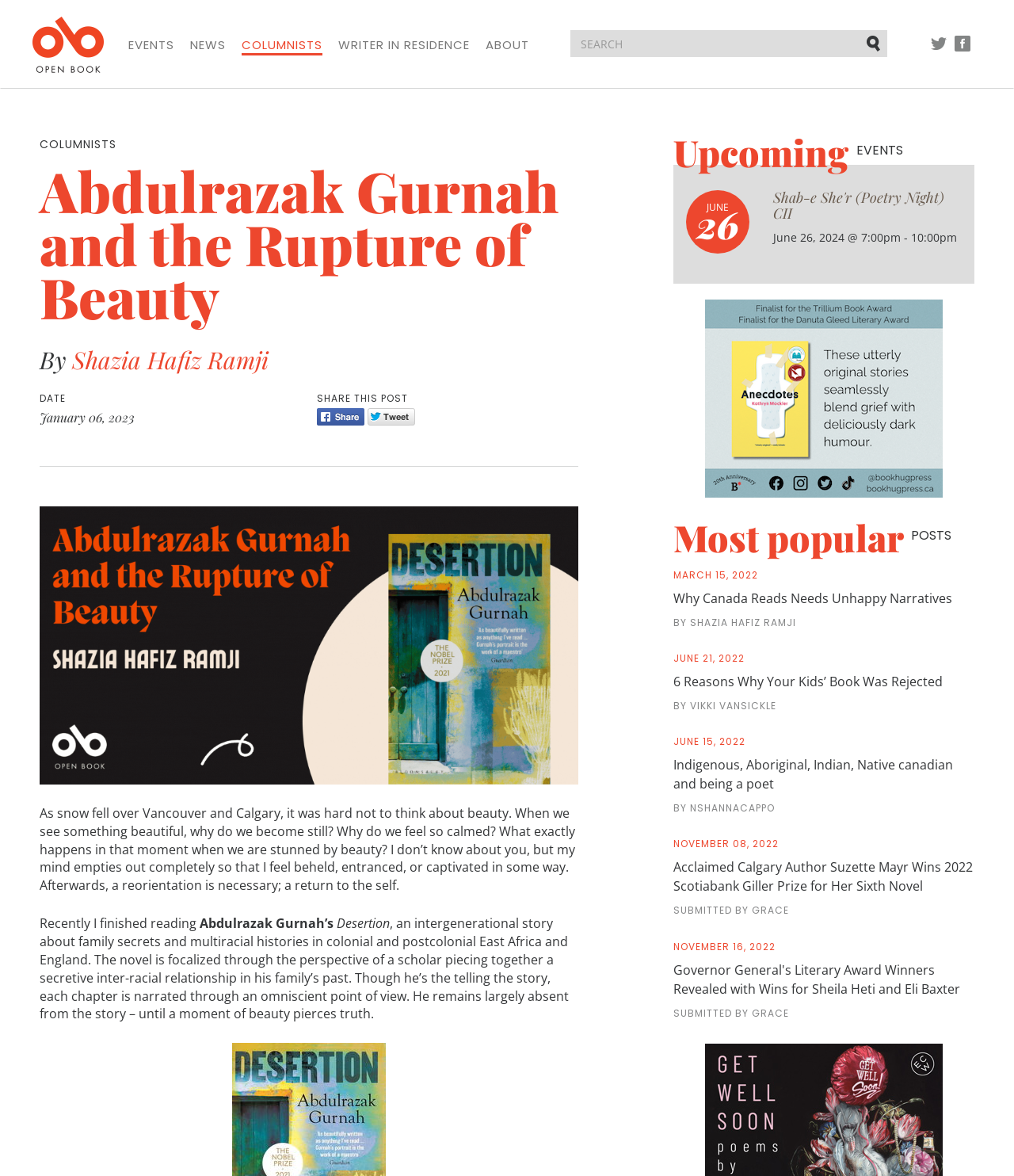Determine the bounding box coordinates for the clickable element required to fulfill the instruction: "Explore the Powder Products". Provide the coordinates as four float numbers between 0 and 1, i.e., [left, top, right, bottom].

None